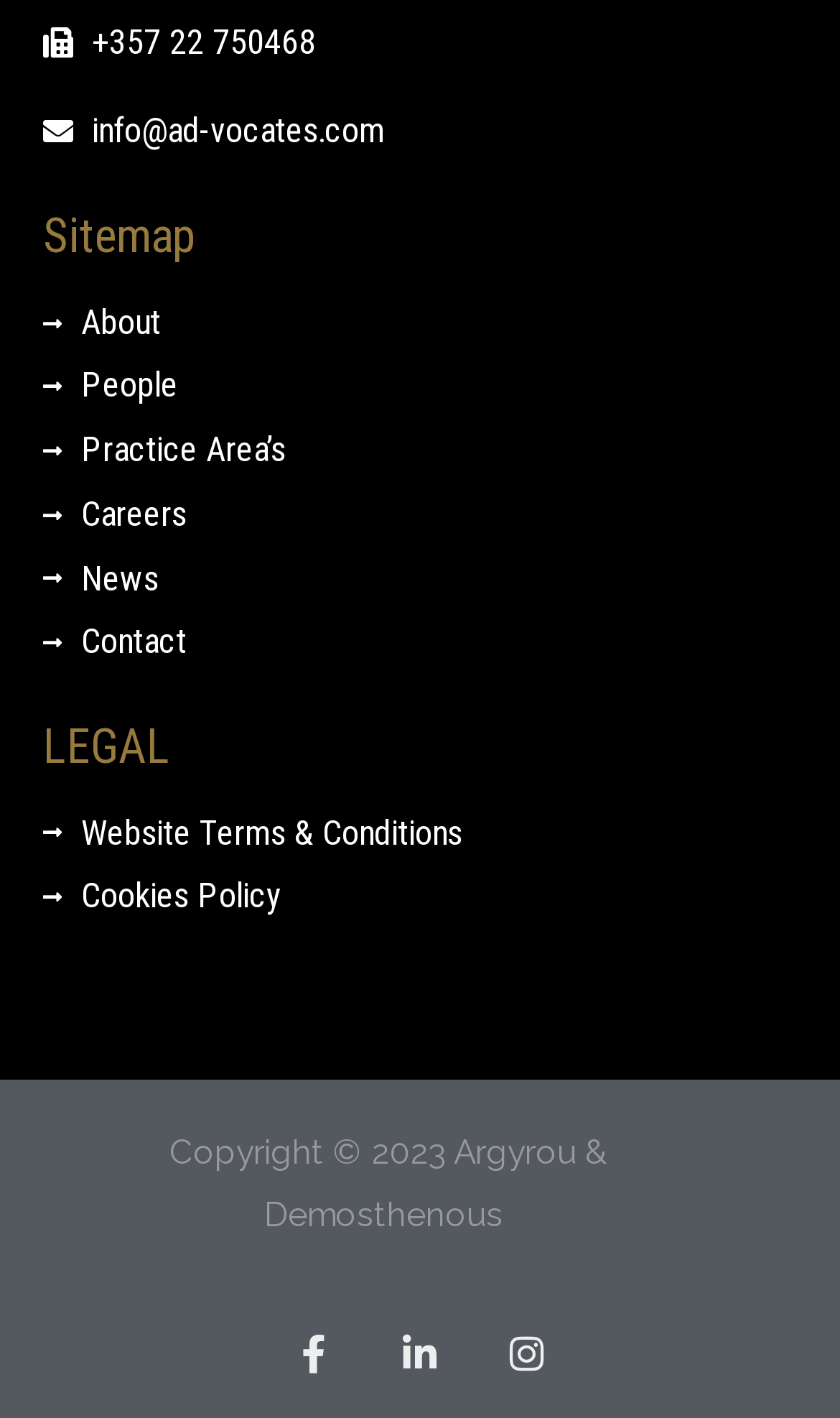Given the description Website Terms & Conditions, predict the bounding box coordinates of the UI element. Ensure the coordinates are in the format (top-left x, top-left y, bottom-right x, bottom-right y) and all values are between 0 and 1.

[0.051, 0.565, 0.949, 0.61]